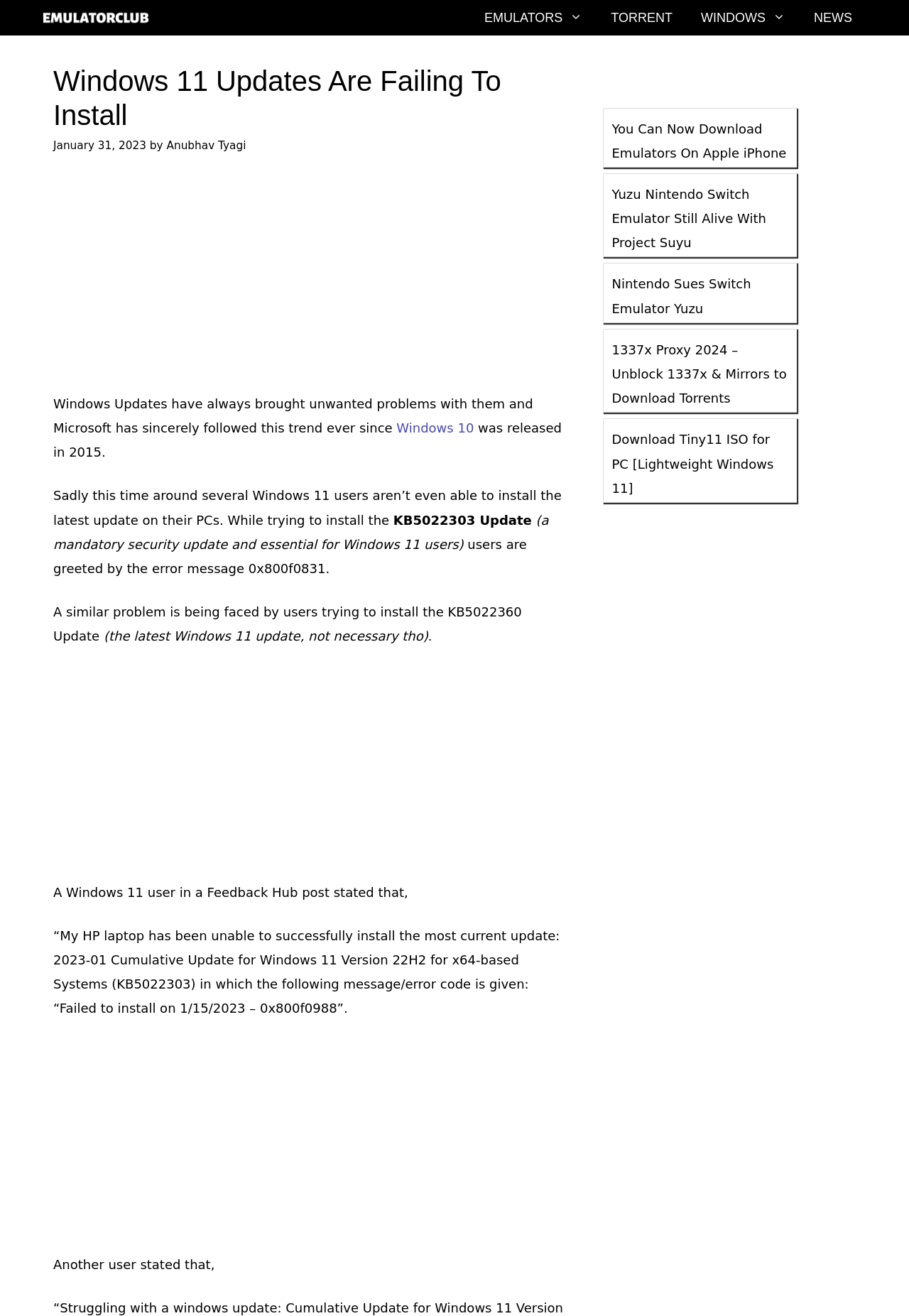What is the error message users are getting?
Please use the image to deliver a detailed and complete answer.

According to the text, users are getting the error message '0x800f0831' when trying to install the KB5022303 update.